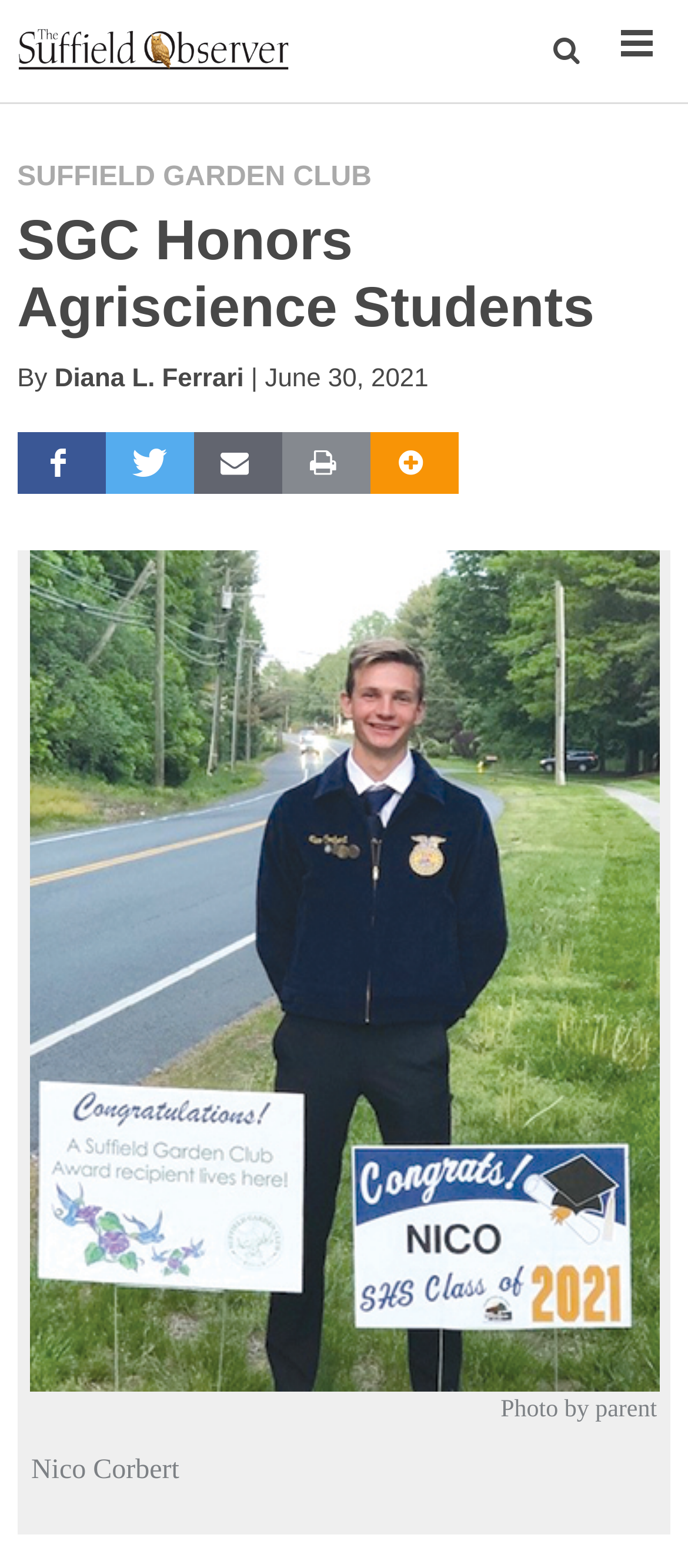Locate the UI element described by title="Search" and provide its bounding box coordinates. Use the format (top-left x, top-left y, bottom-right x, bottom-right y) with all values as floating point numbers between 0 and 1.

[0.777, 0.0, 0.878, 0.065]